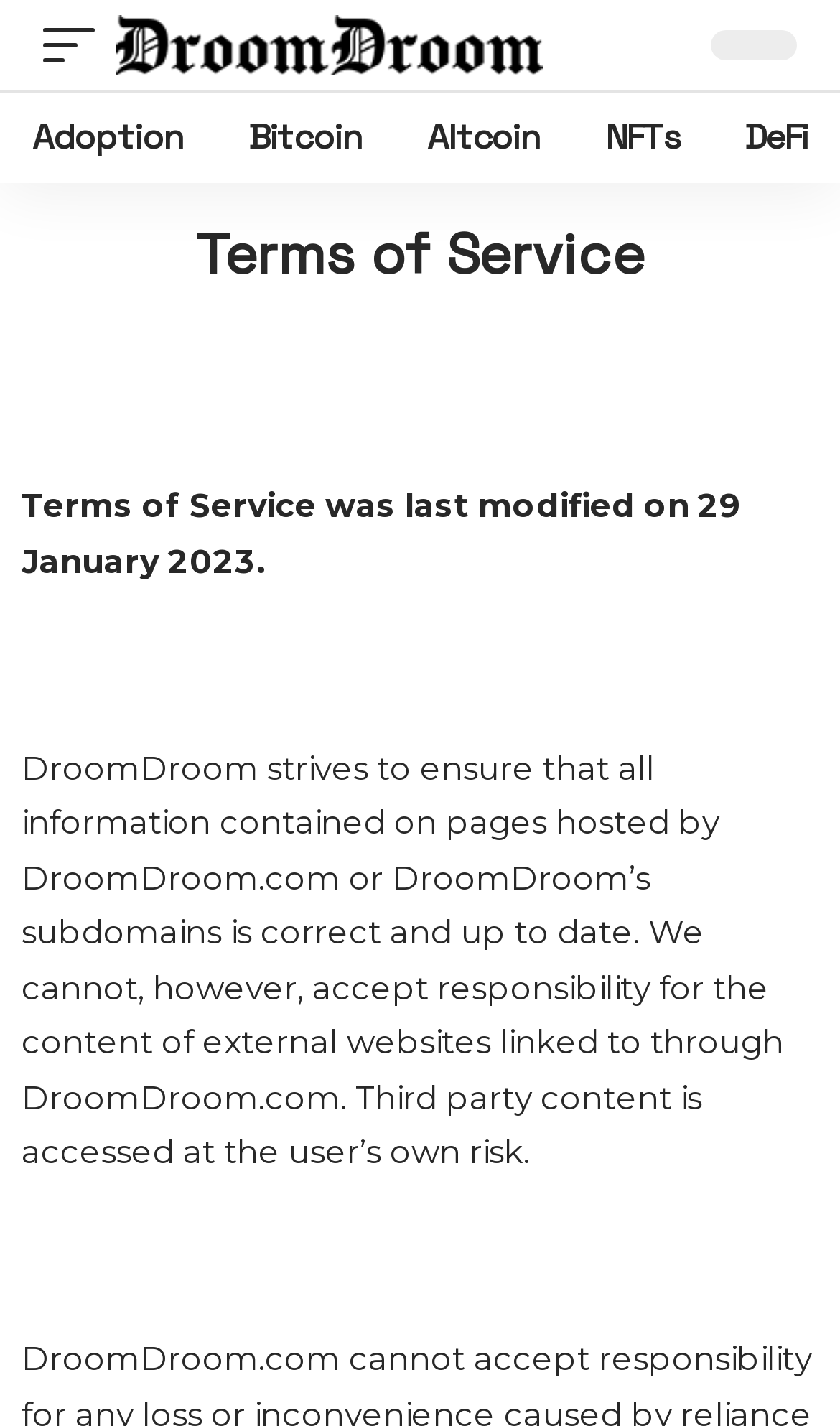Determine the bounding box coordinates (top-left x, top-left y, bottom-right x, bottom-right y) of the UI element described in the following text: aria-label="mobile trigger"

[0.051, 0.01, 0.138, 0.053]